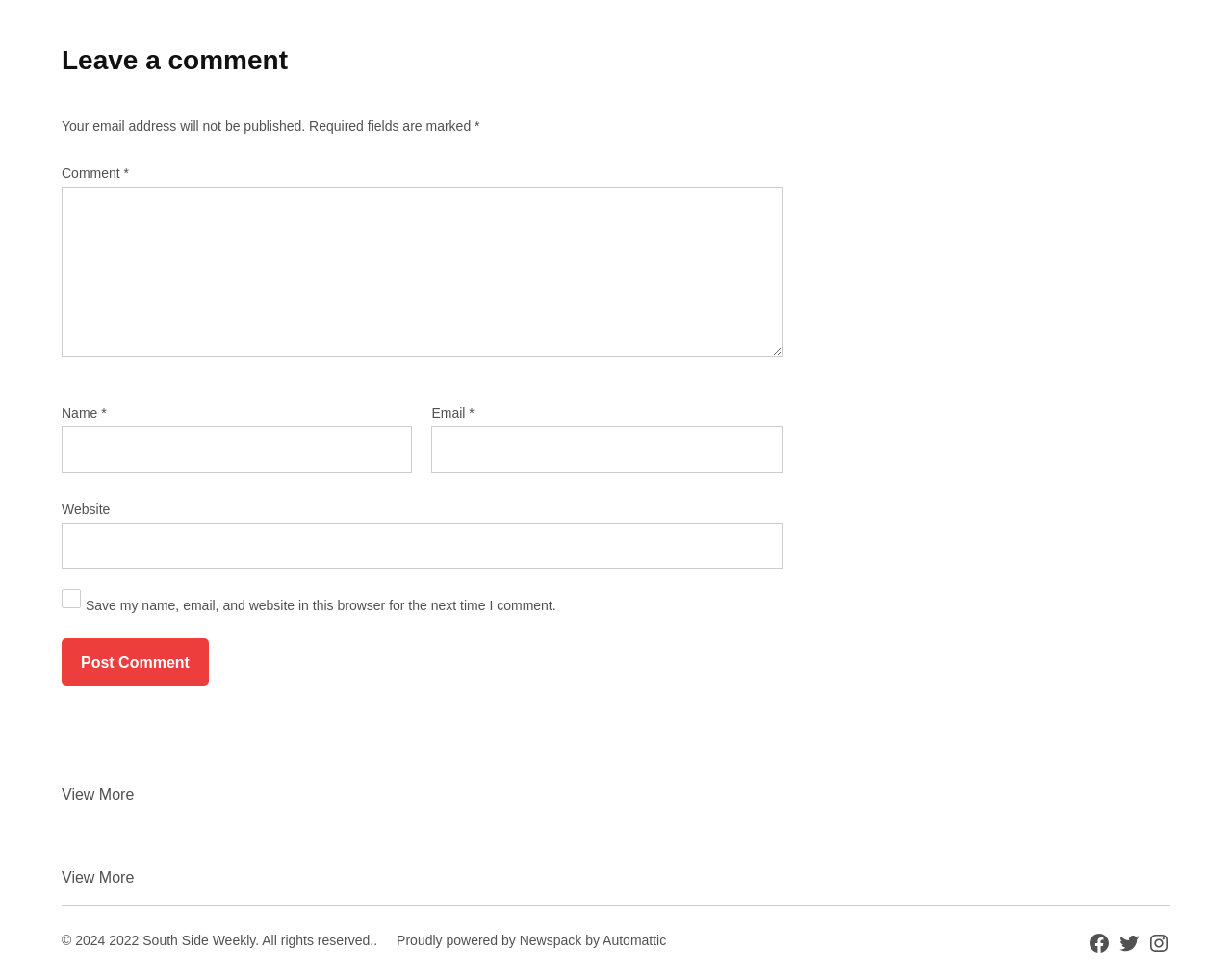Can you specify the bounding box coordinates of the area that needs to be clicked to fulfill the following instruction: "Click on the 'biomimicry institute' link"?

[0.05, 0.038, 0.118, 0.092]